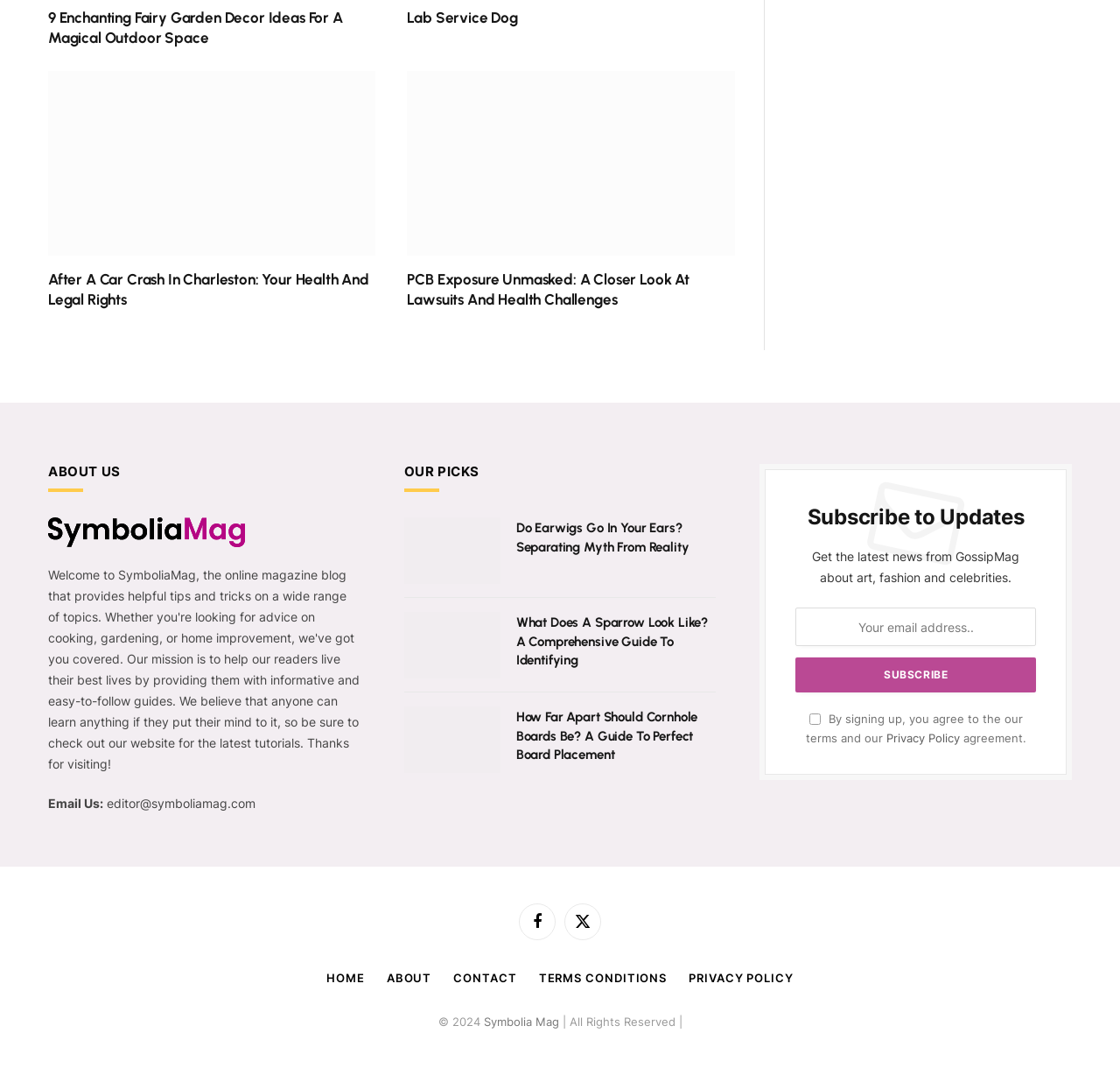Please locate the UI element described by "Lab Service Dog" and provide its bounding box coordinates.

[0.364, 0.007, 0.656, 0.026]